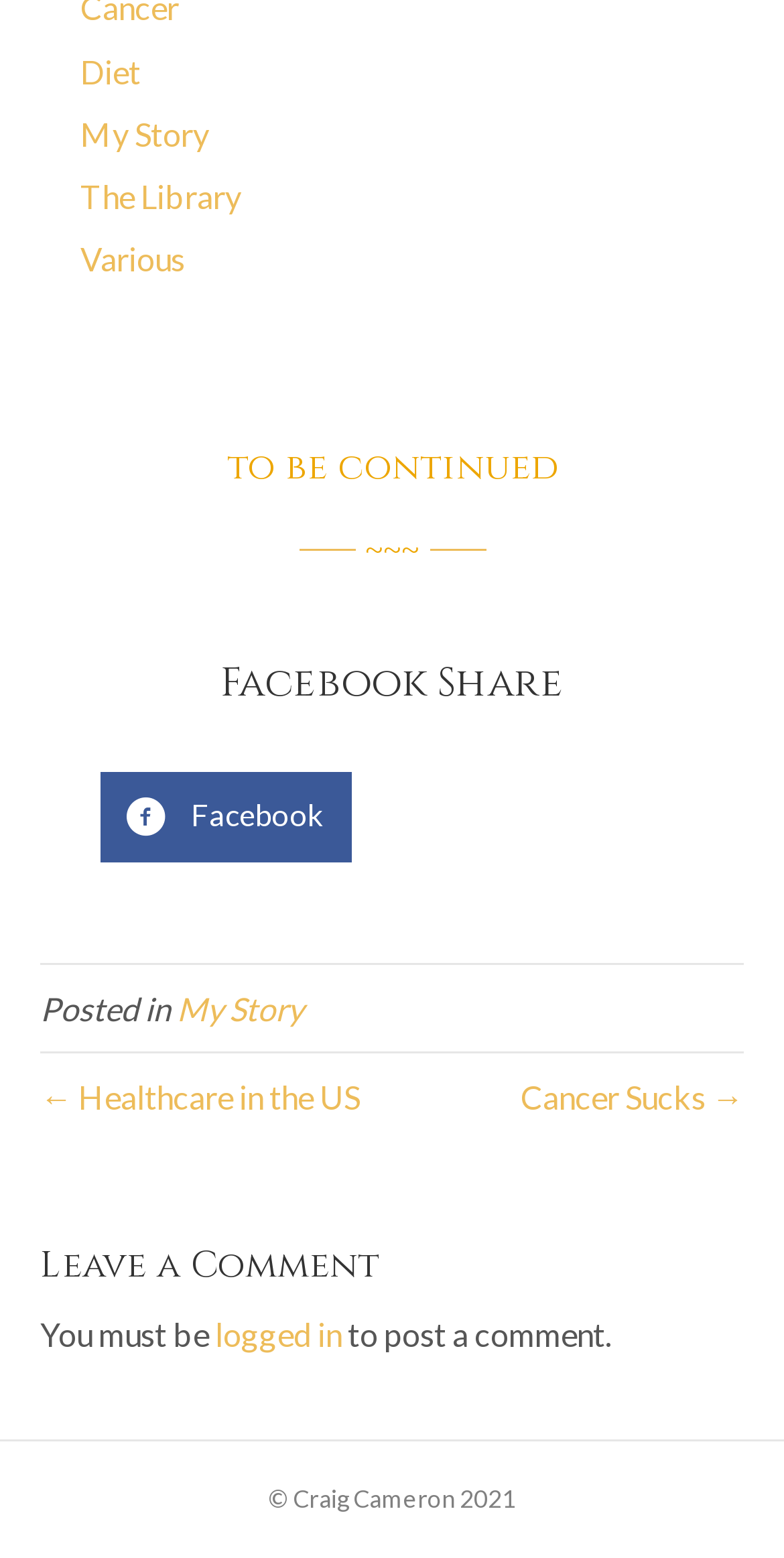Could you highlight the region that needs to be clicked to execute the instruction: "Visit The Library"?

[0.103, 0.113, 0.308, 0.138]